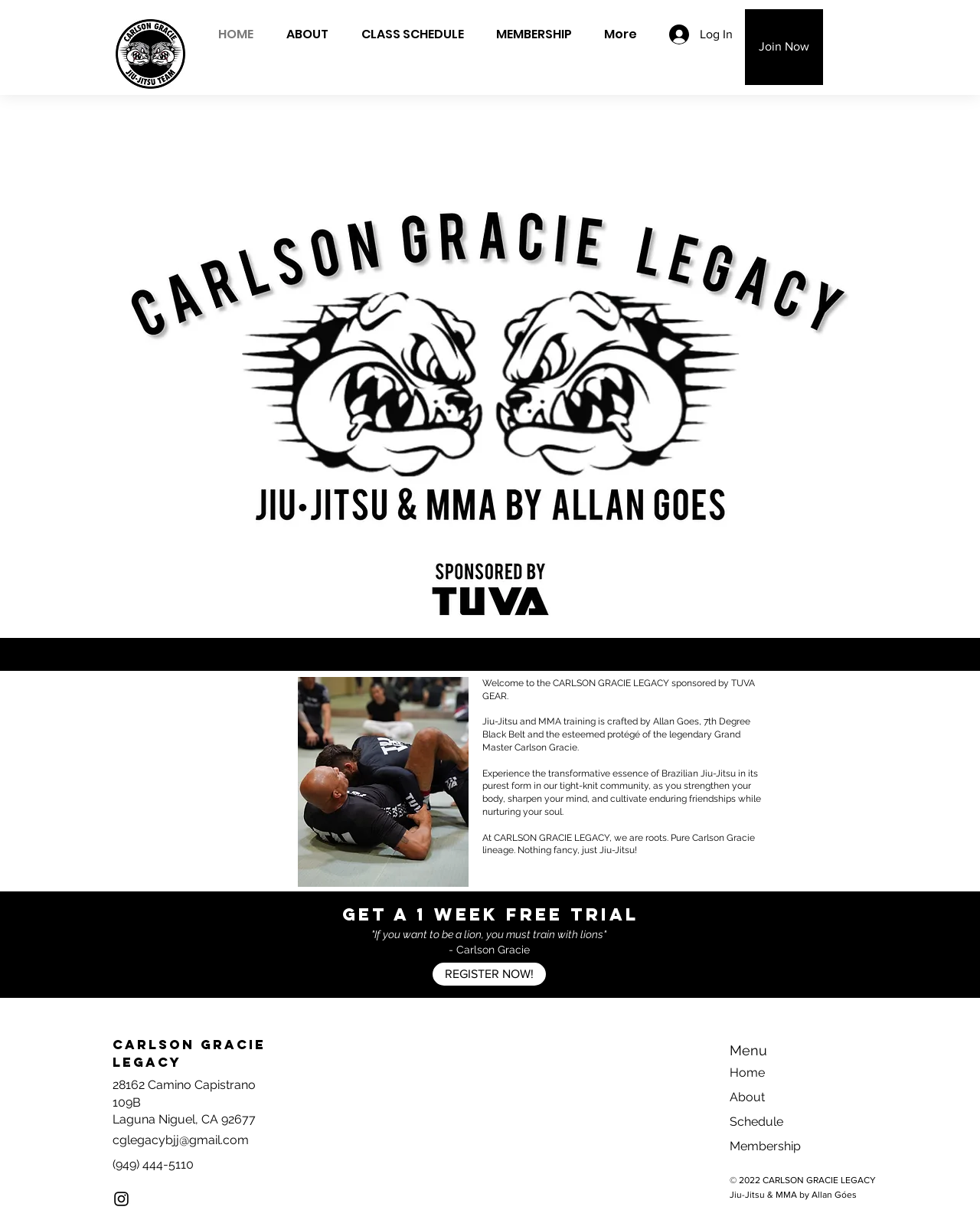What is the location of the Jiu-Jitsu and MMA training center?
Using the information from the image, answer the question thoroughly.

I found the answer by looking at the address section of the webpage, which states '28162 Camino Capistrano 109B, Laguna Niguel, CA 92677'. The location of the training center is Laguna Niguel, CA.